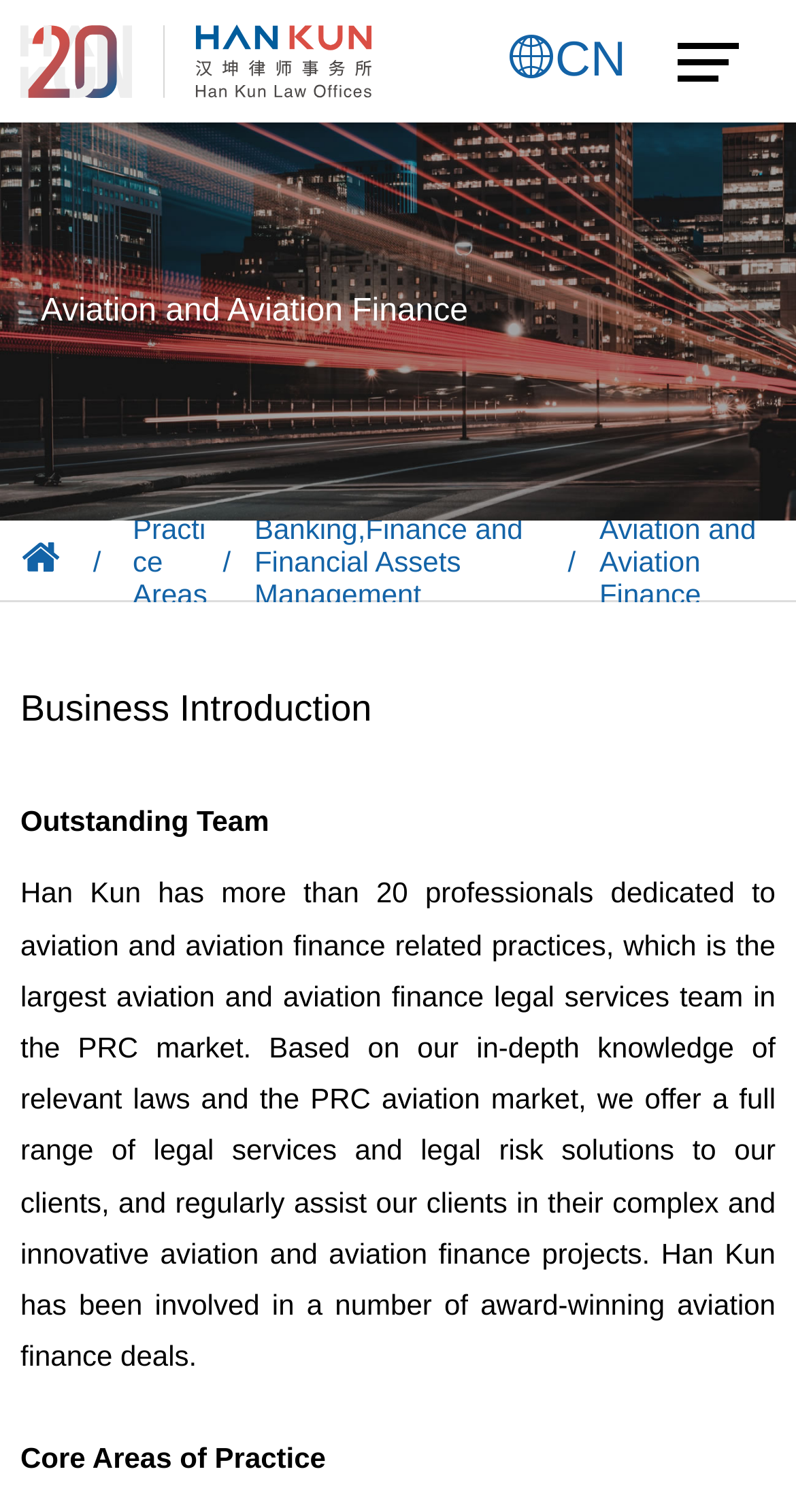Please answer the following query using a single word or phrase: 
What is one of the core areas of practice for Han Kun?

Aviation finance